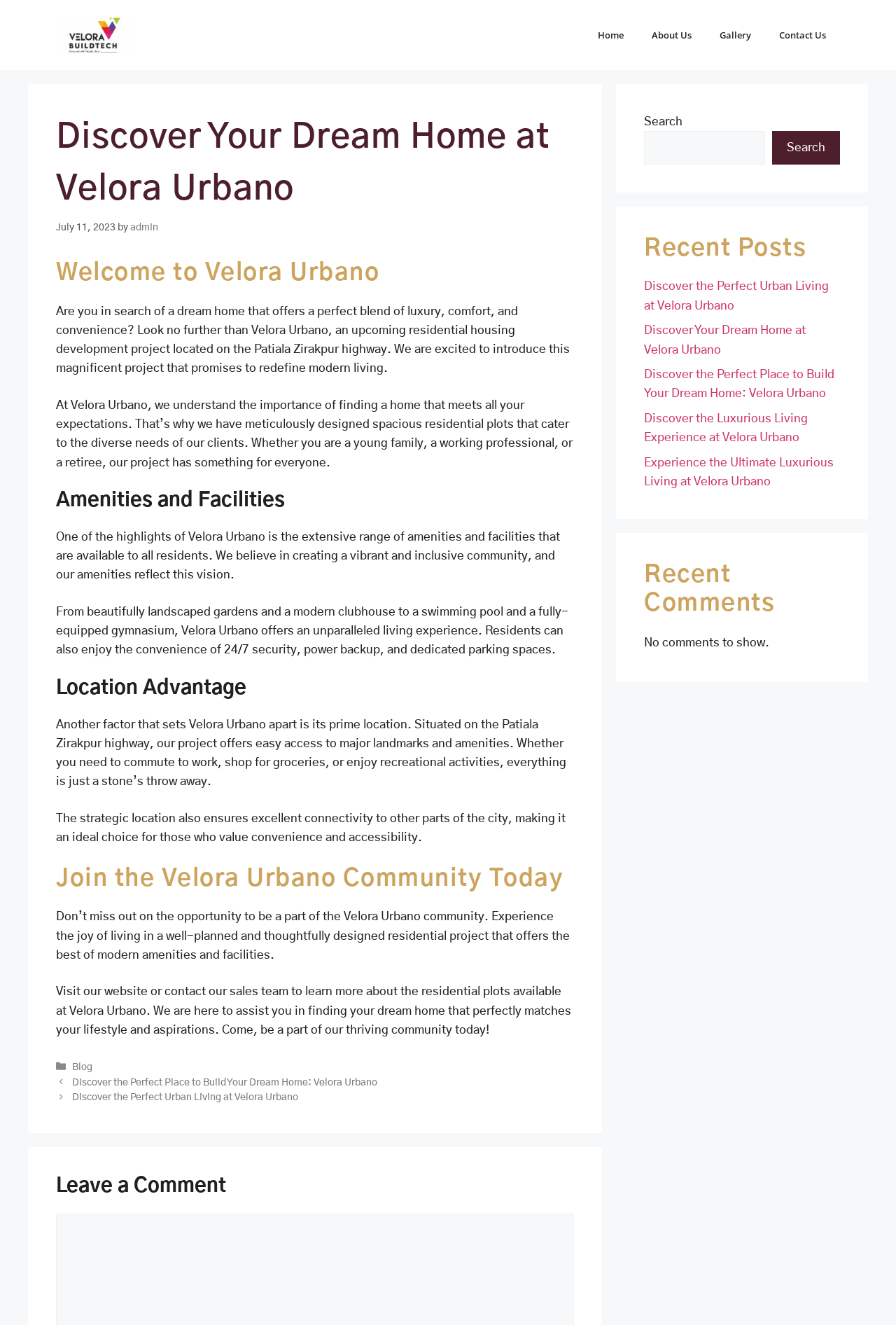Give a one-word or short phrase answer to this question: 
What type of plots are available at Velora Urbano?

Residential plots